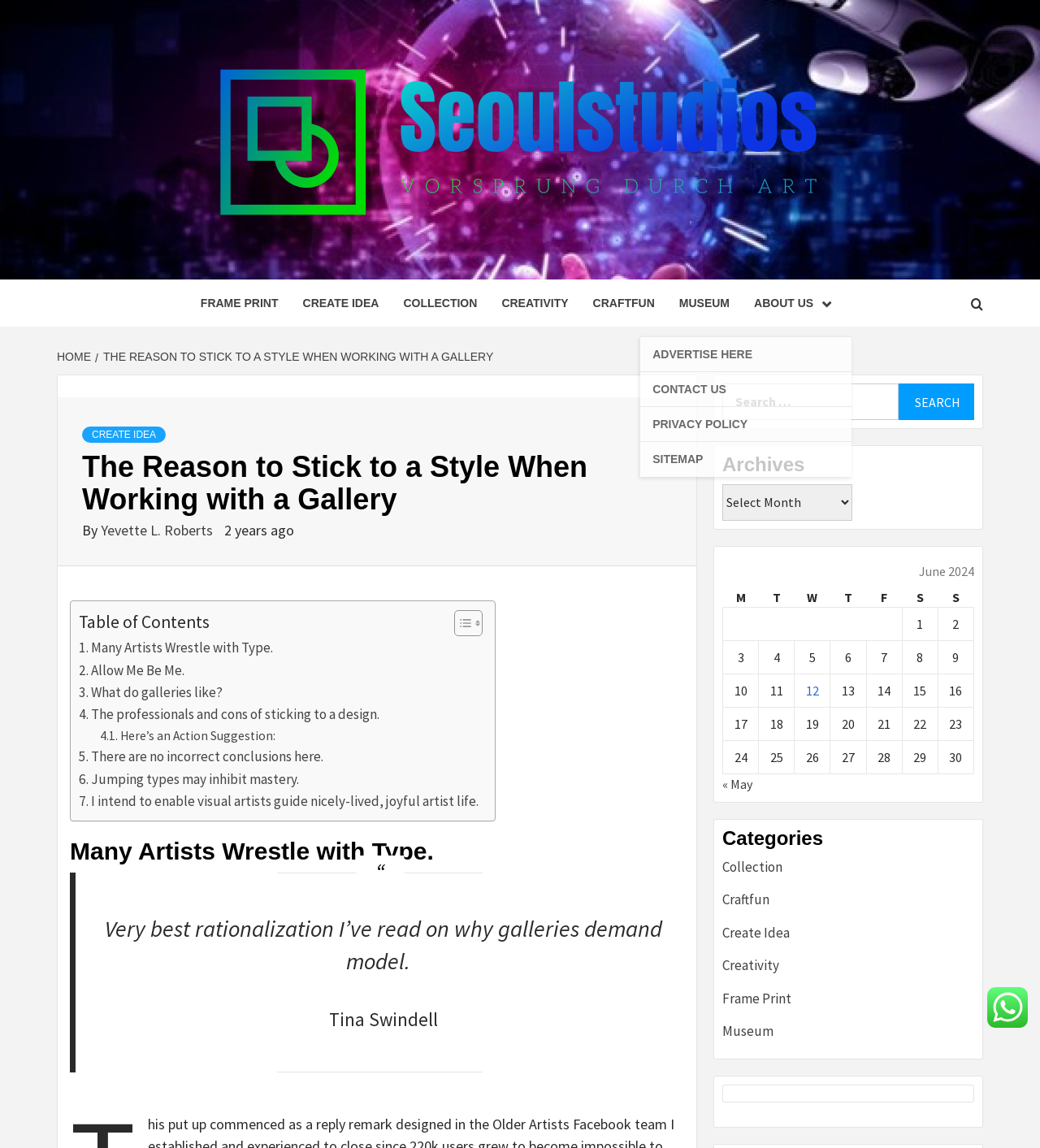Kindly determine the bounding box coordinates for the clickable area to achieve the given instruction: "Search for something".

[0.695, 0.334, 0.937, 0.366]